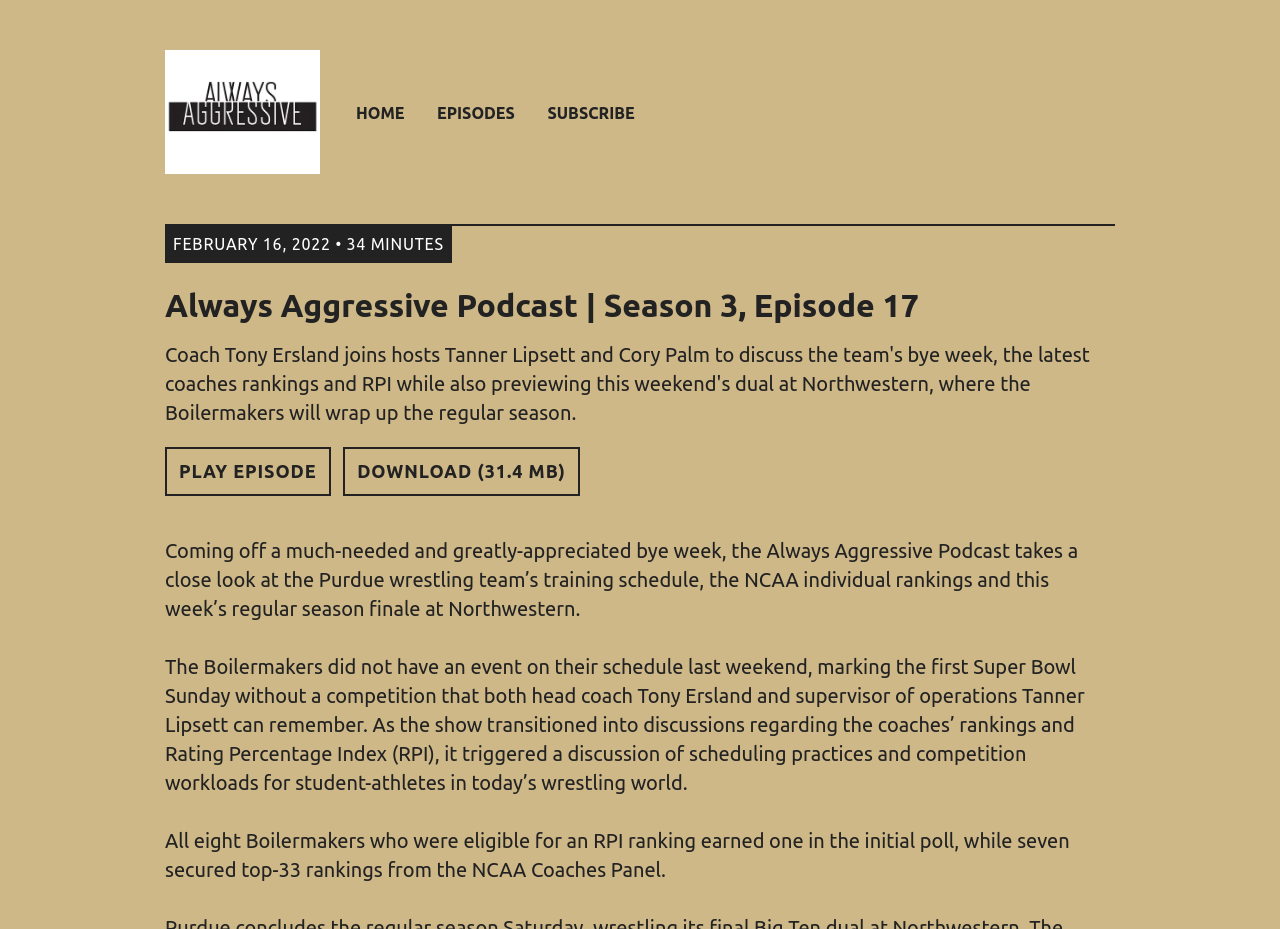Based on the element description: "Episodes", identify the bounding box coordinates for this UI element. The coordinates must be four float numbers between 0 and 1, listed as [left, top, right, bottom].

[0.341, 0.111, 0.402, 0.134]